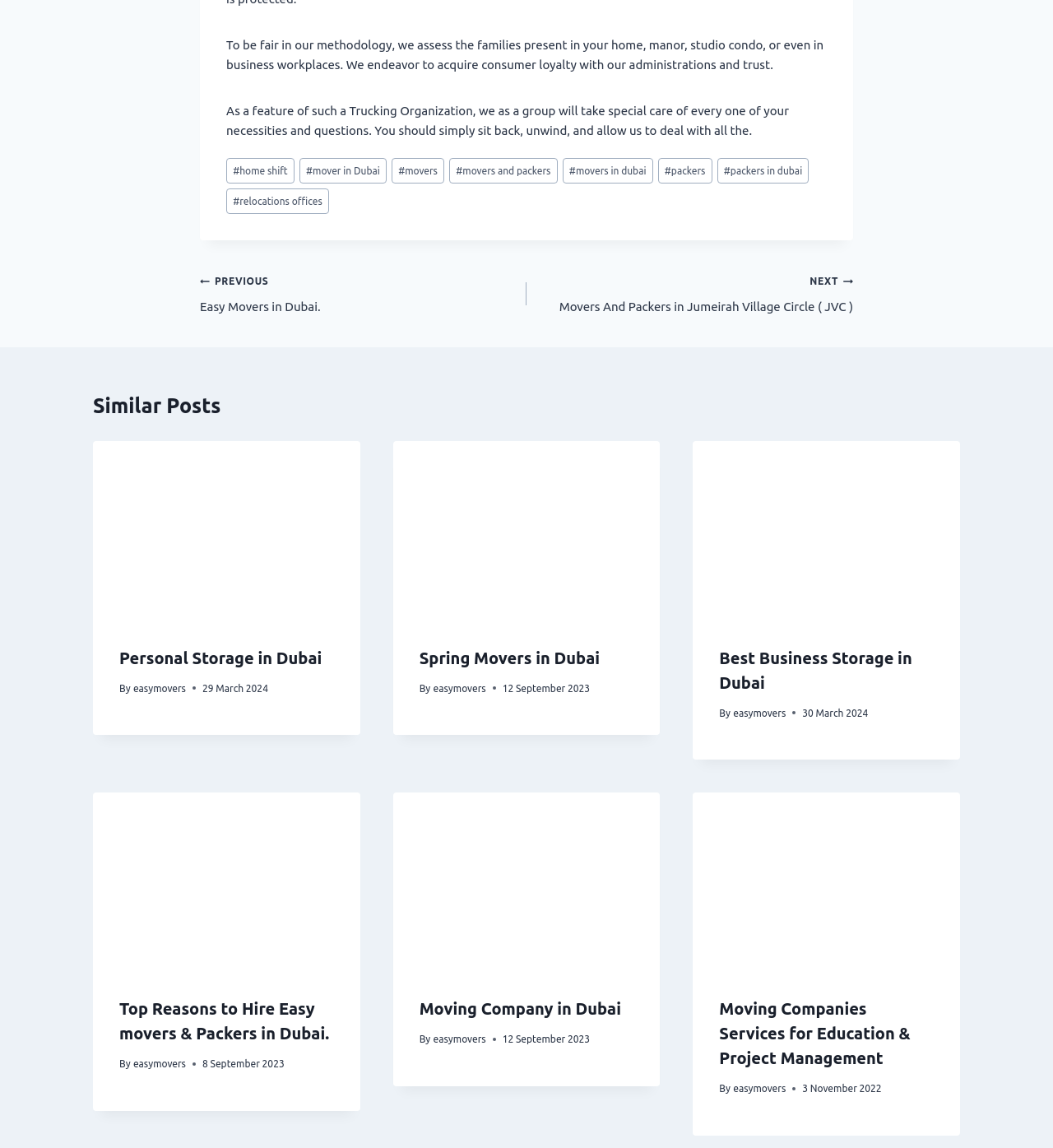Pinpoint the bounding box coordinates of the element you need to click to execute the following instruction: "Click on the 'Spring Movers in Dubai' link". The bounding box should be represented by four float numbers between 0 and 1, in the format [left, top, right, bottom].

[0.373, 0.384, 0.627, 0.54]